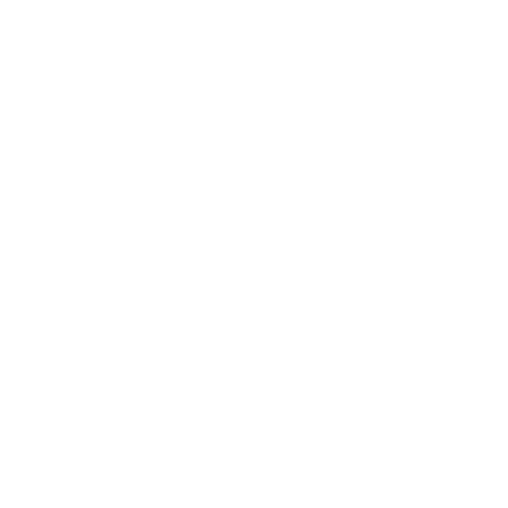Craft a thorough explanation of what is depicted in the image.

The image depicts a stylish pair of compression tights from the "Winter Thermal Underwear Set," designed specifically for men's sportswear. These tights are ideal for running, training, and gym activities, offering warmth and flexibility as part of a base layer. They feature a sleek design and are likely made from moisture-wicking materials to keep the wearer comfortable during intense workouts. The product is aimed at fitness enthusiasts seeking performance and comfort in colder weather. This winter athletic attire not only provides thermal insulation but also enhances movement and support, making it a perfect choice for joggers and gym-goers.